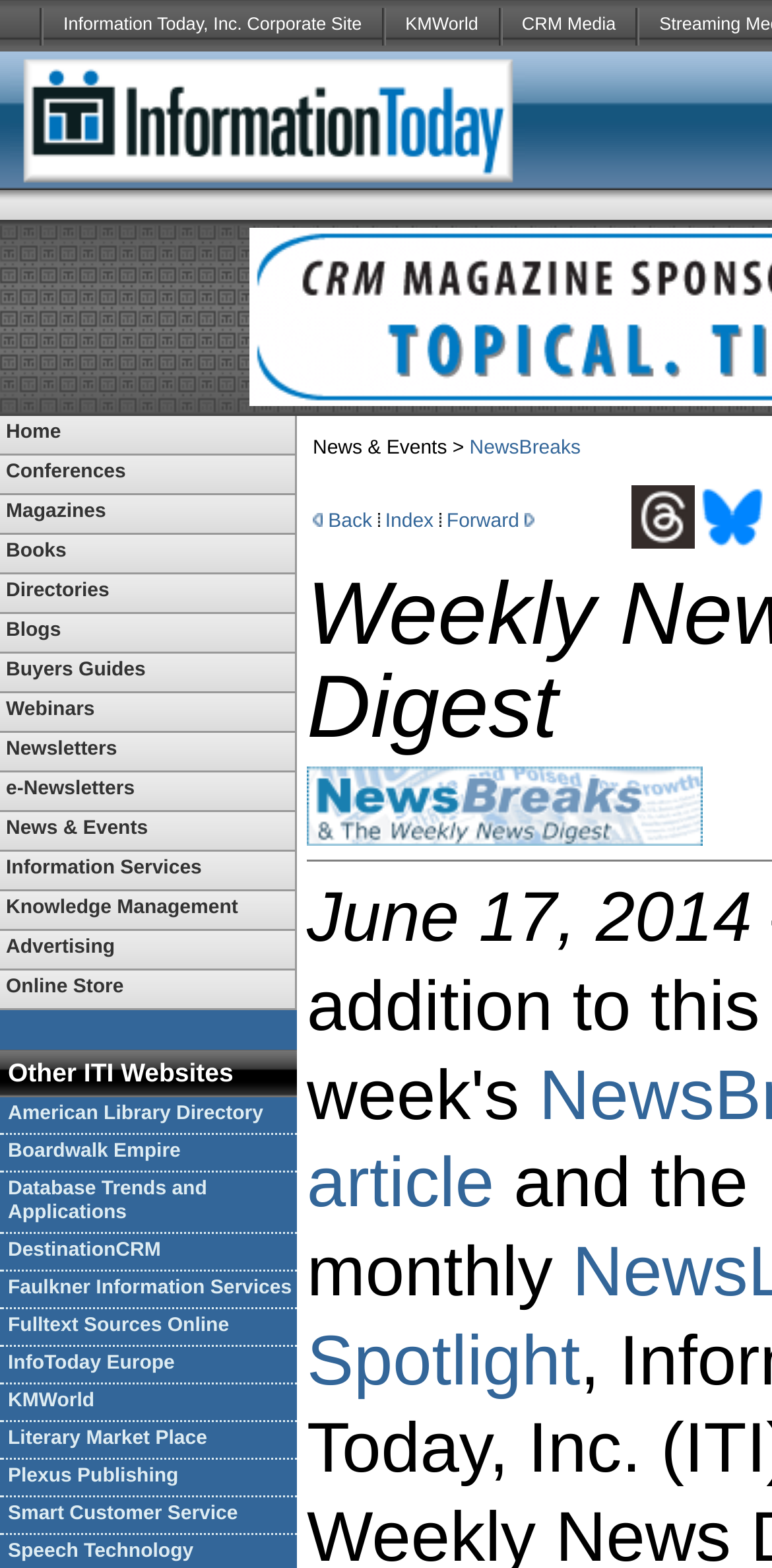Identify the bounding box coordinates for the element you need to click to achieve the following task: "Click on the 'KMWorld' link". Provide the bounding box coordinates as four float numbers between 0 and 1, in the form [left, top, right, bottom].

[0.499, 0.0, 0.645, 0.033]